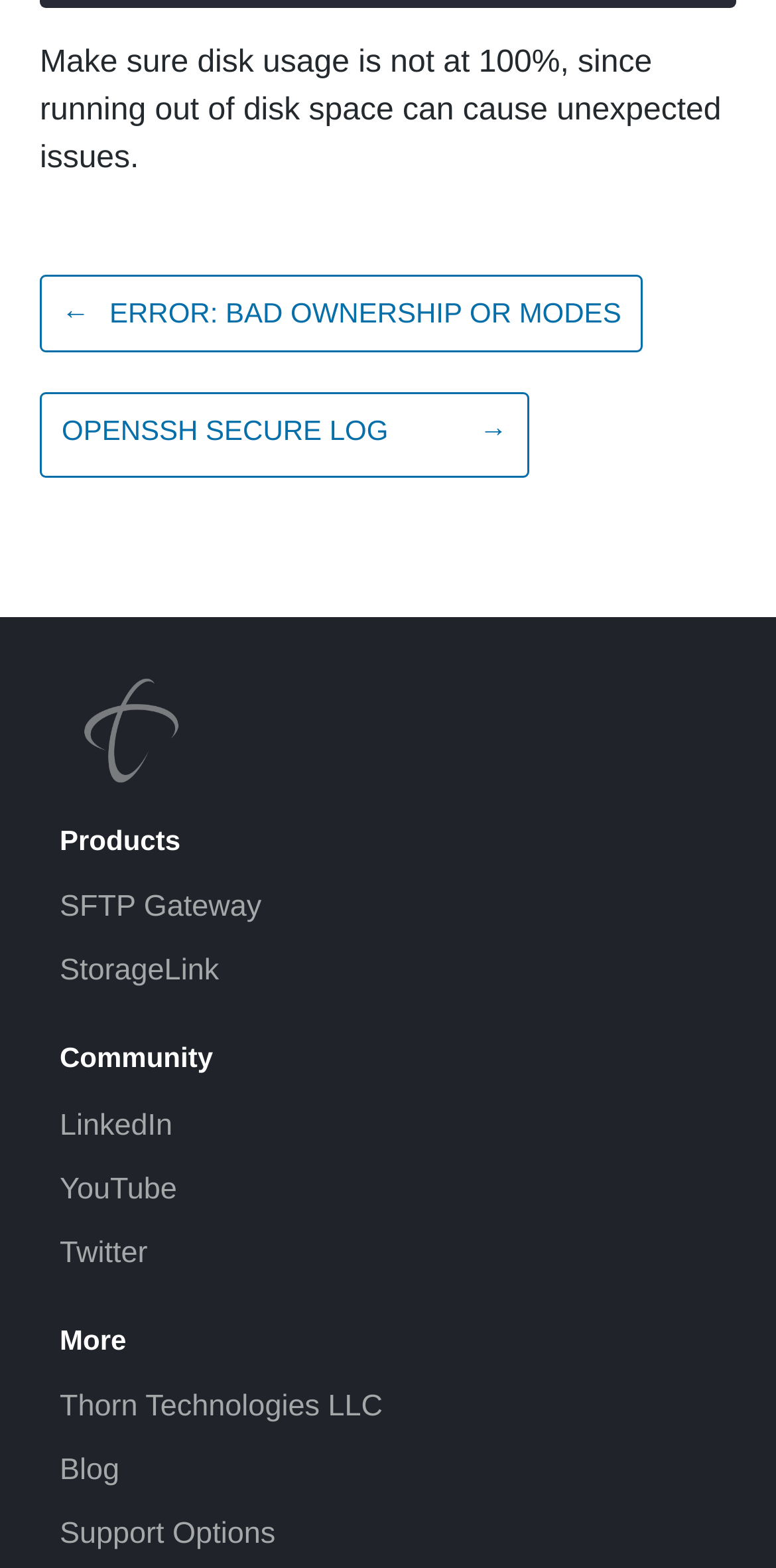Please locate the clickable area by providing the bounding box coordinates to follow this instruction: "get business consultation".

None